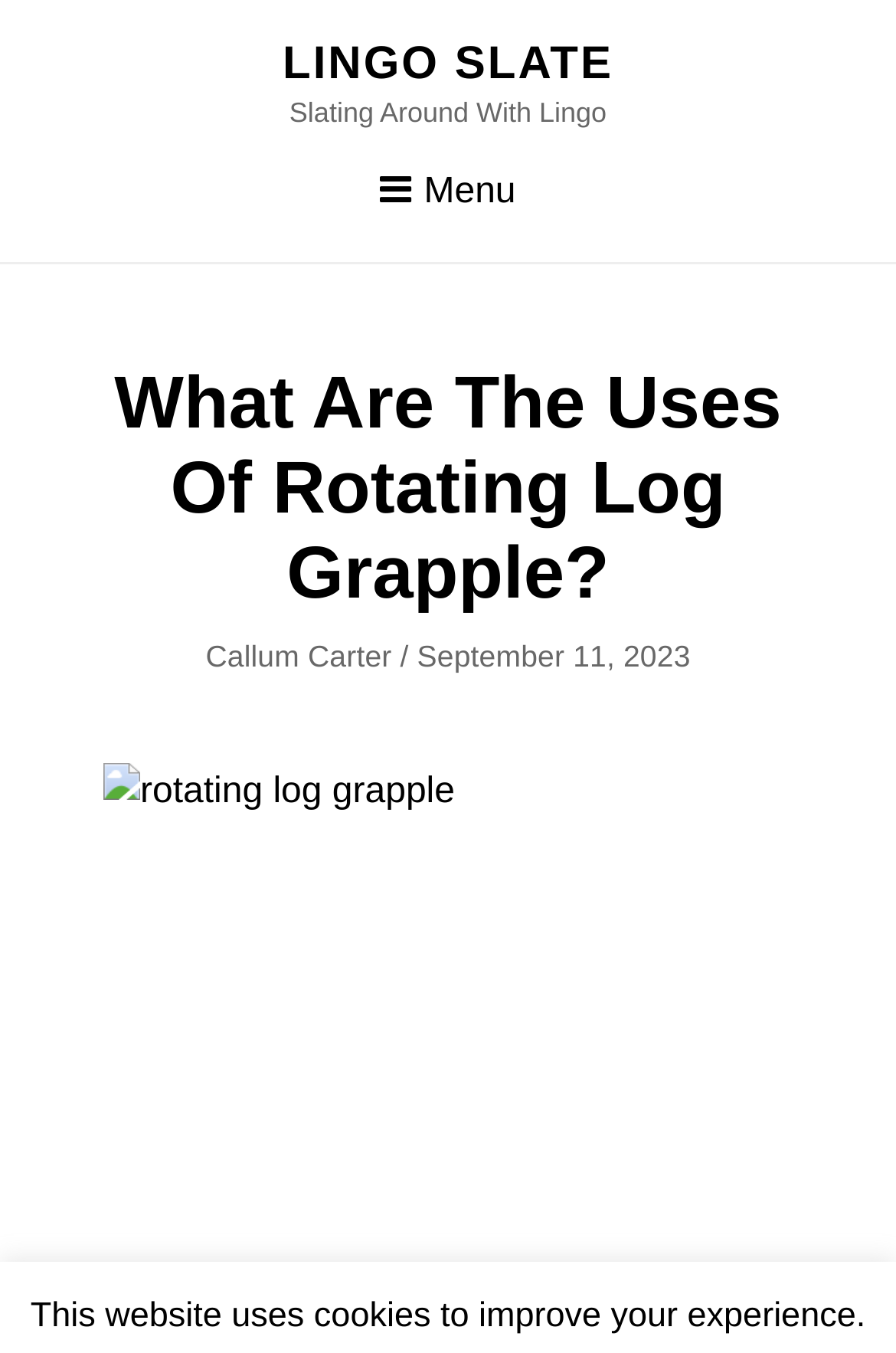Please analyze the image and give a detailed answer to the question:
Who is the author of the article?

I identified the author of the article by looking at the link element with the text 'Callum Carter' which is a child element of the HeaderAsNonLandmark element and is labeled as 'Author'.